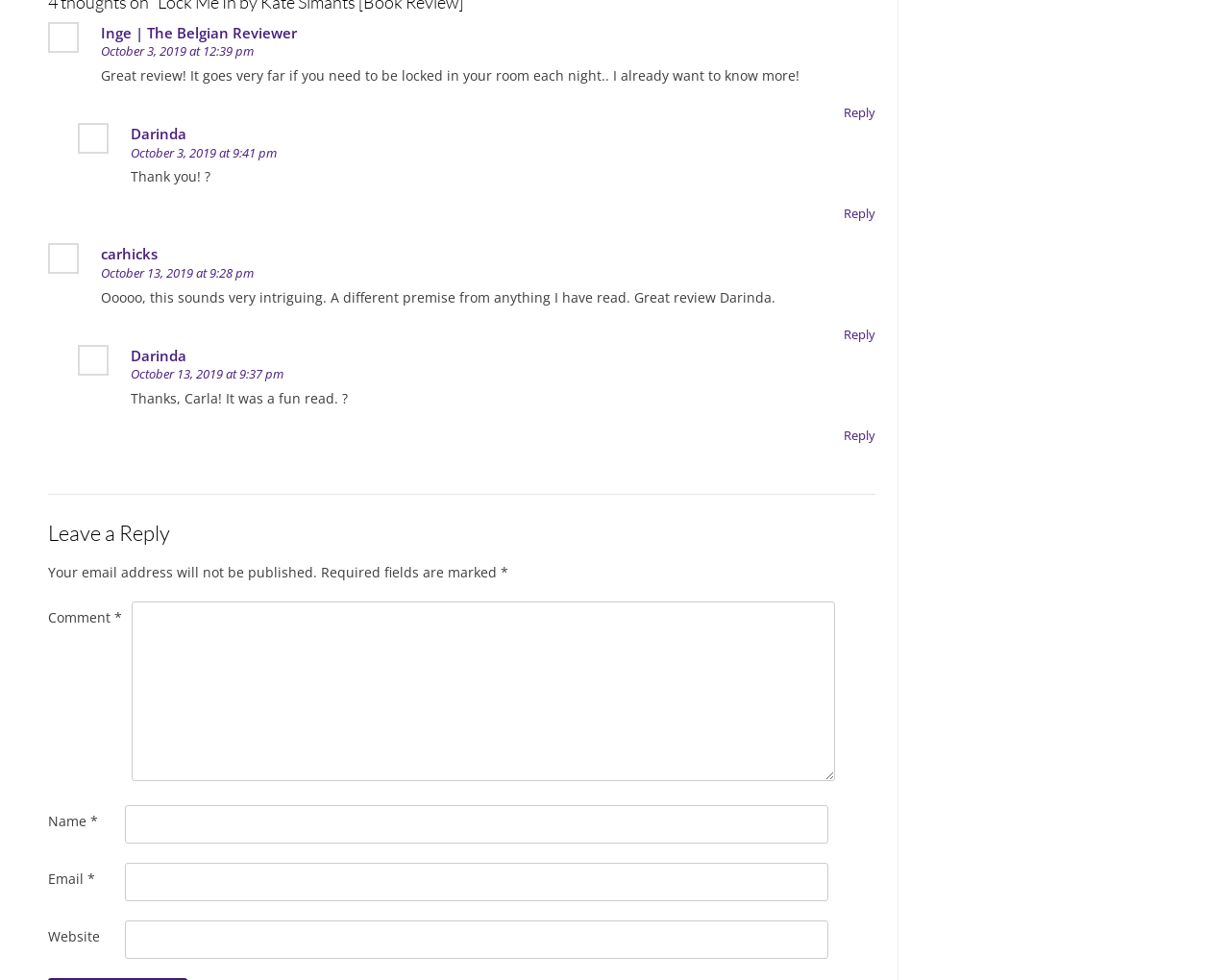Can you look at the image and give a comprehensive answer to the question:
Who wrote the first comment?

The first comment is located in the first article element, which contains a link with the text 'Inge | The Belgian Reviewer'. This suggests that Inge wrote the first comment.